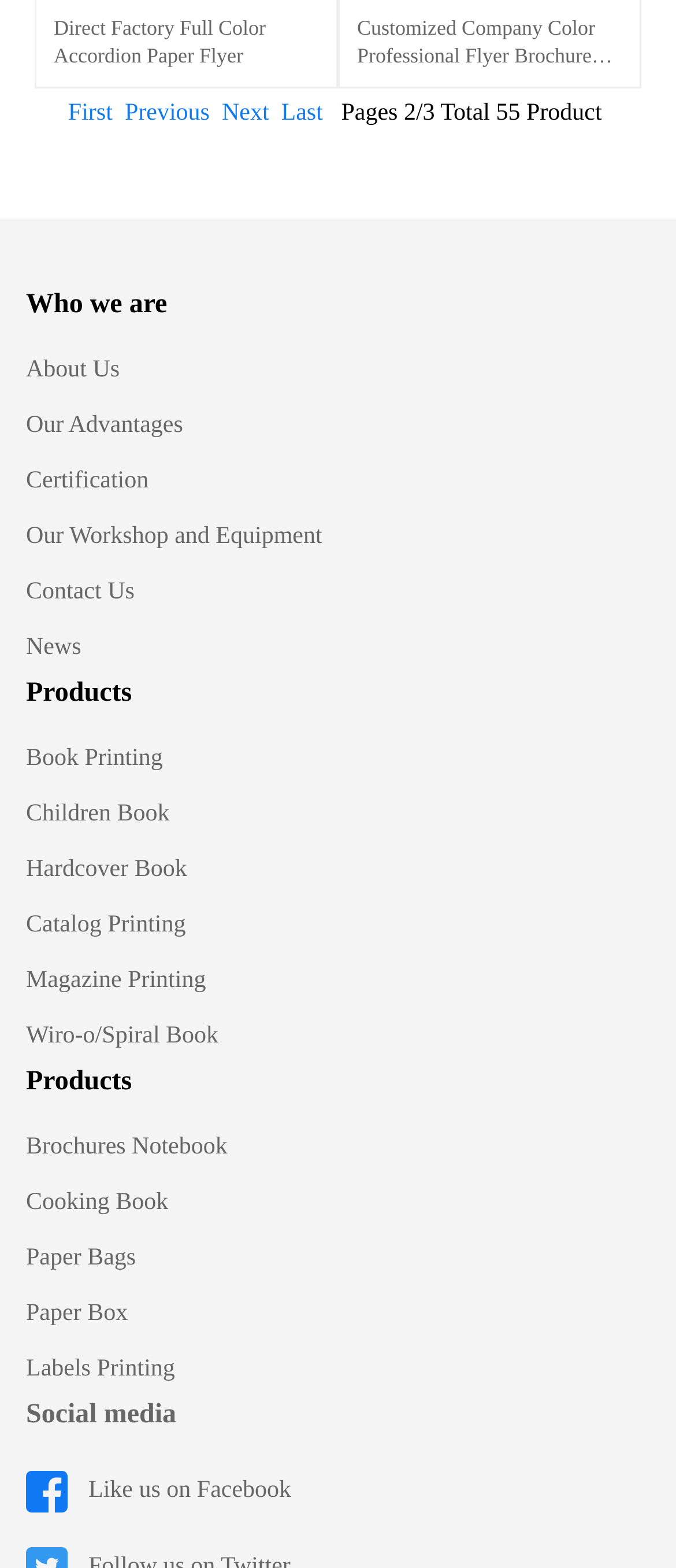What is the section title above 'About Us'?
Give a detailed and exhaustive answer to the question.

I found the heading 'Who we are' above the link 'About Us', which suggests that 'About Us' is a part of the 'Who we are' section.